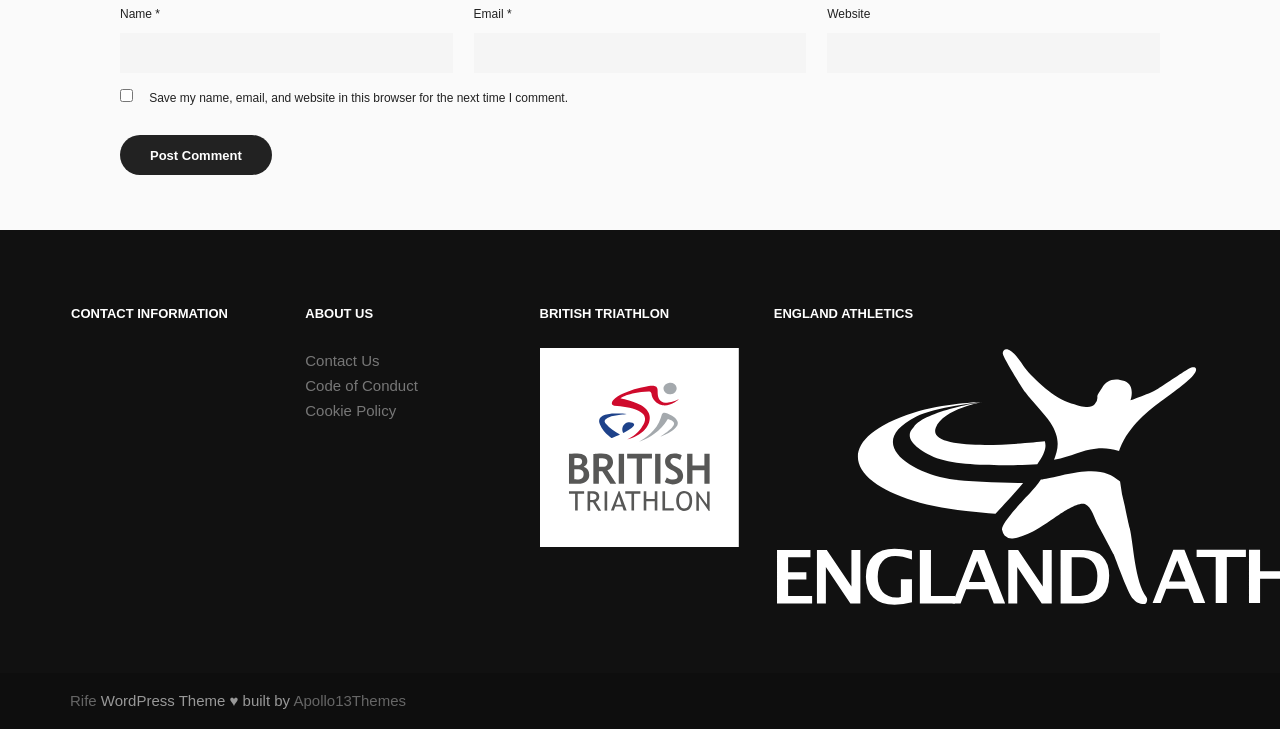Find the bounding box coordinates of the element you need to click on to perform this action: 'Search this website'. The coordinates should be represented by four float values between 0 and 1, in the format [left, top, right, bottom].

None